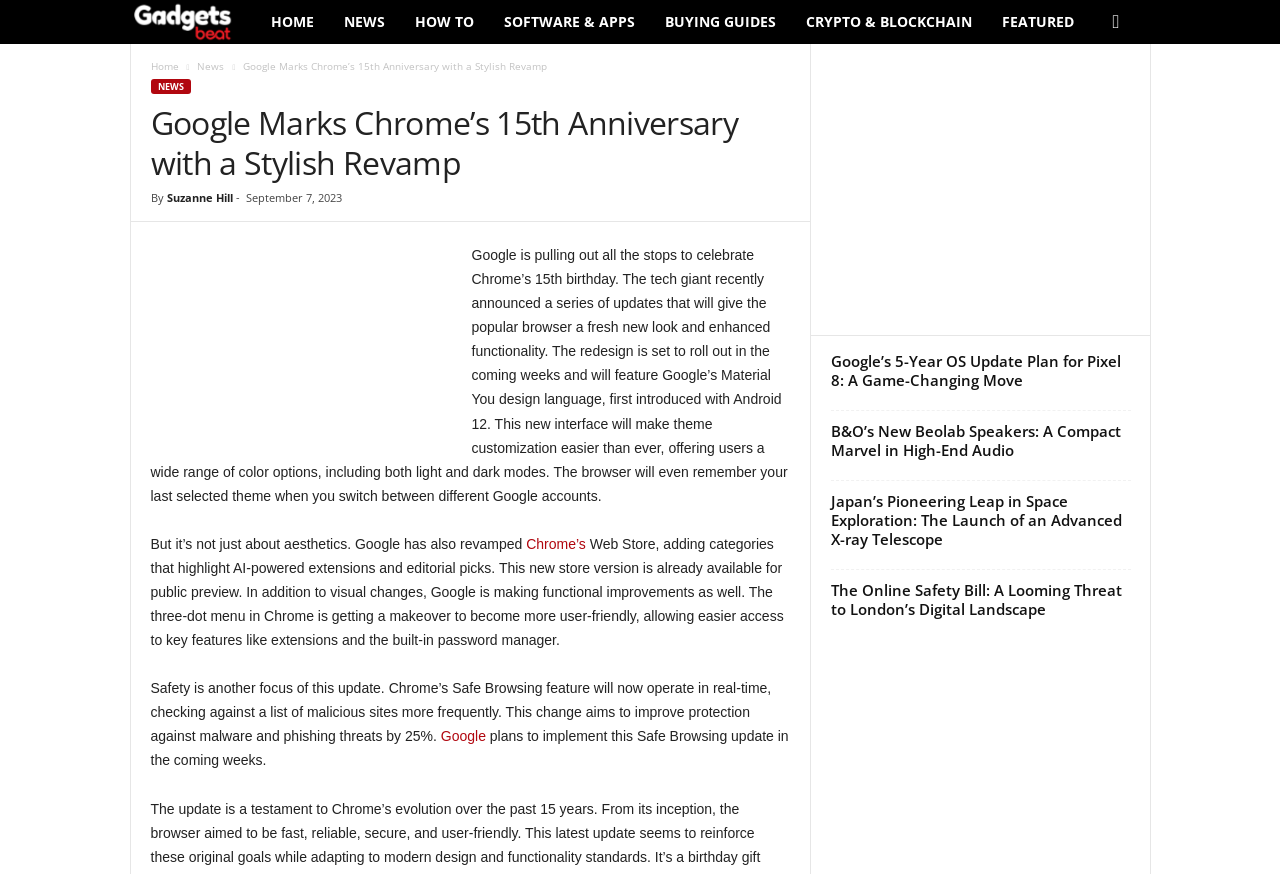Please answer the following question using a single word or phrase: 
What is Google celebrating?

Chrome's 15th birthday